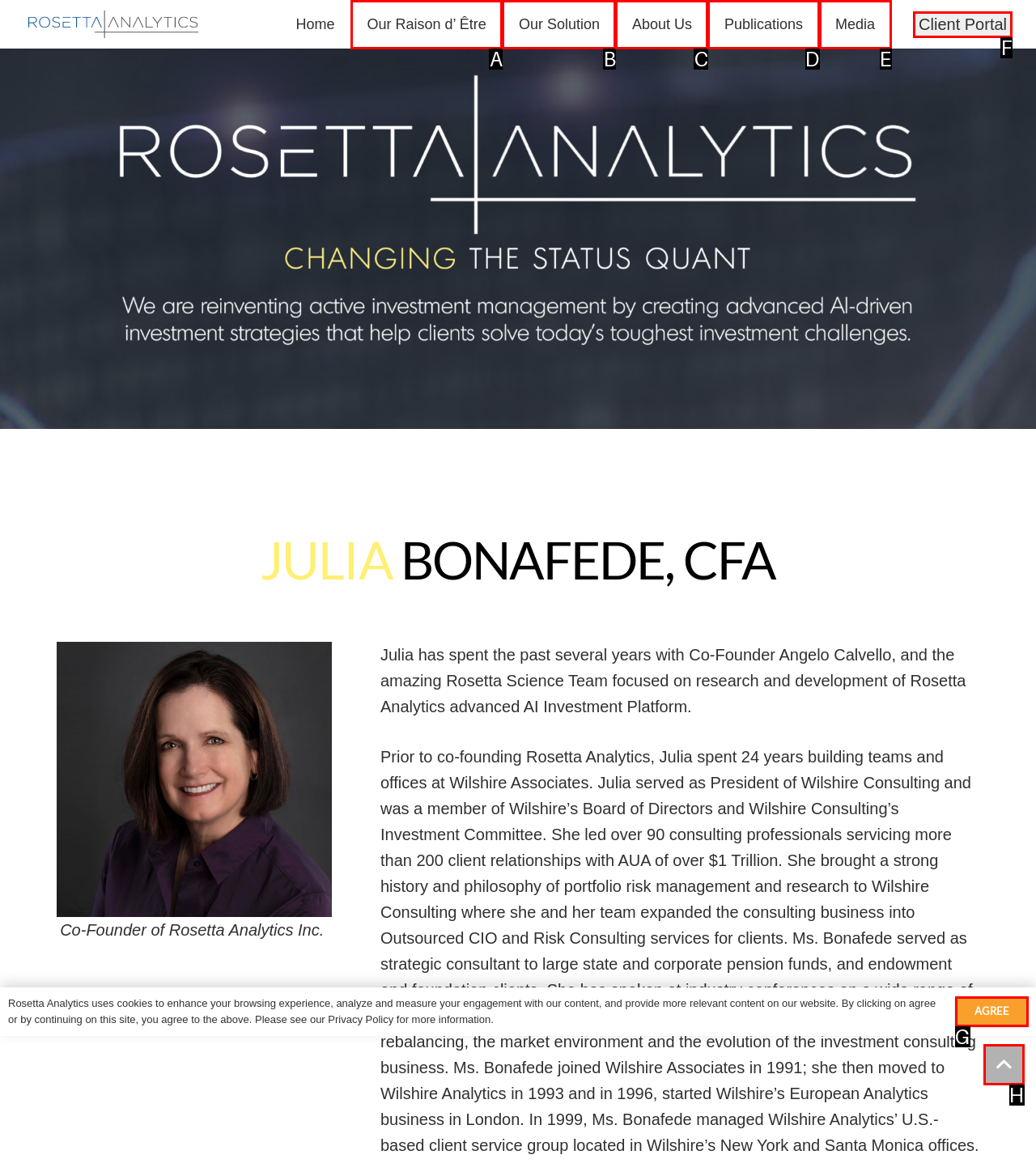Select the letter of the UI element you need to click on to fulfill this task: Click the Client Portal button. Write down the letter only.

F